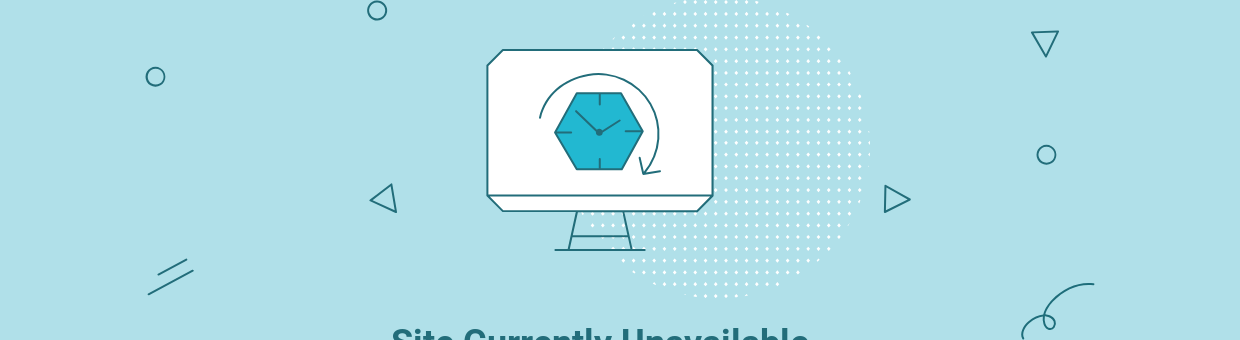What is the message conveyed by the text below the monitor?
Please respond to the question with as much detail as possible.

The caption states that the text below the monitor reads 'Site Currently Unavailable', which clearly communicates that the website is not accessible at this time, implying that the site is currently unavailable.